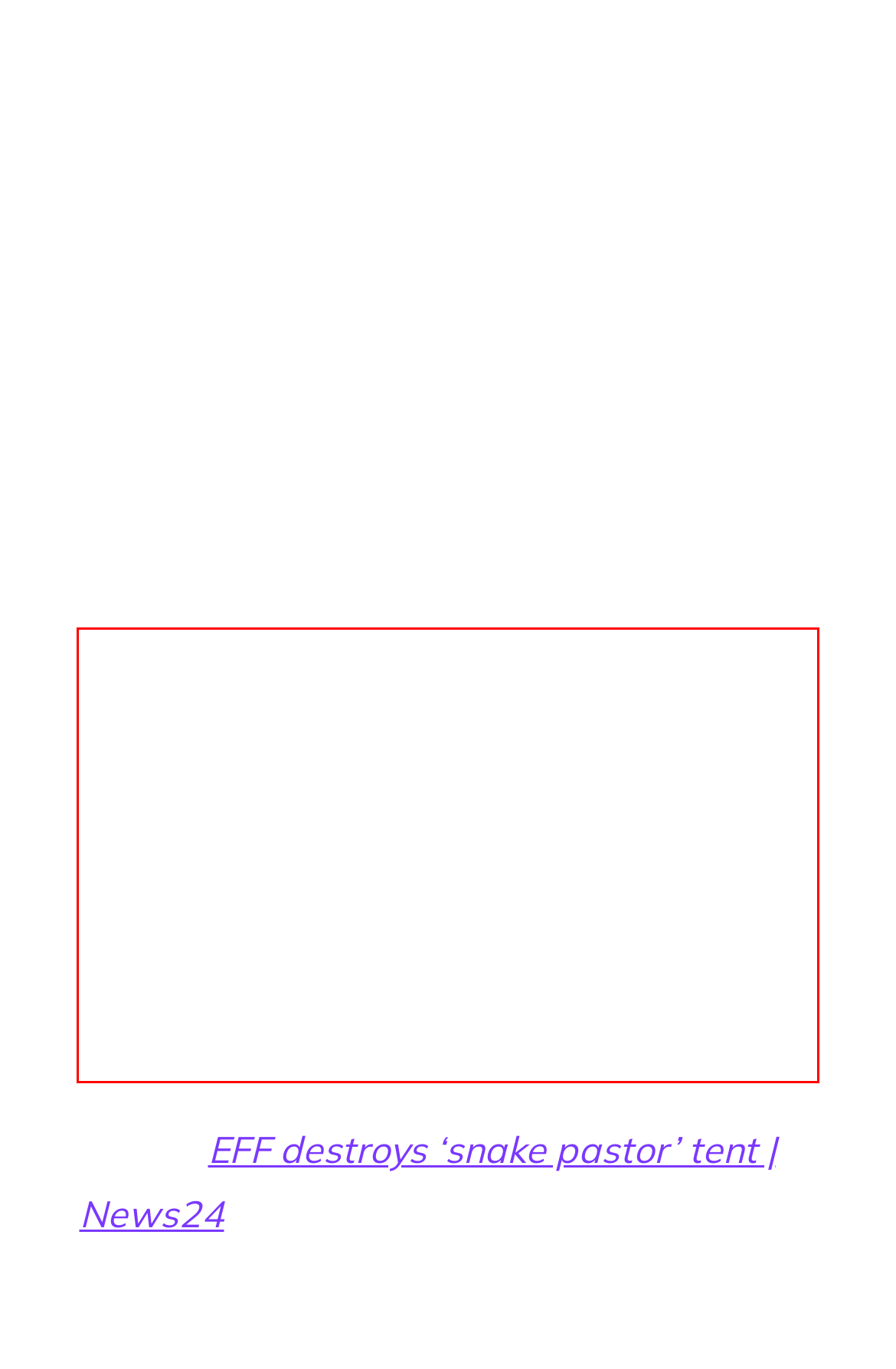Given a webpage screenshot, locate the red bounding box and extract the text content found inside it.

Jesus drank the wine he turned from water to give to people. Jesus also taught that you must do to others what you would have them do to you. So, they said eat Pastor because you say this is chocolate: The Pastor, knowing that he is a liar, ran away!!!”.